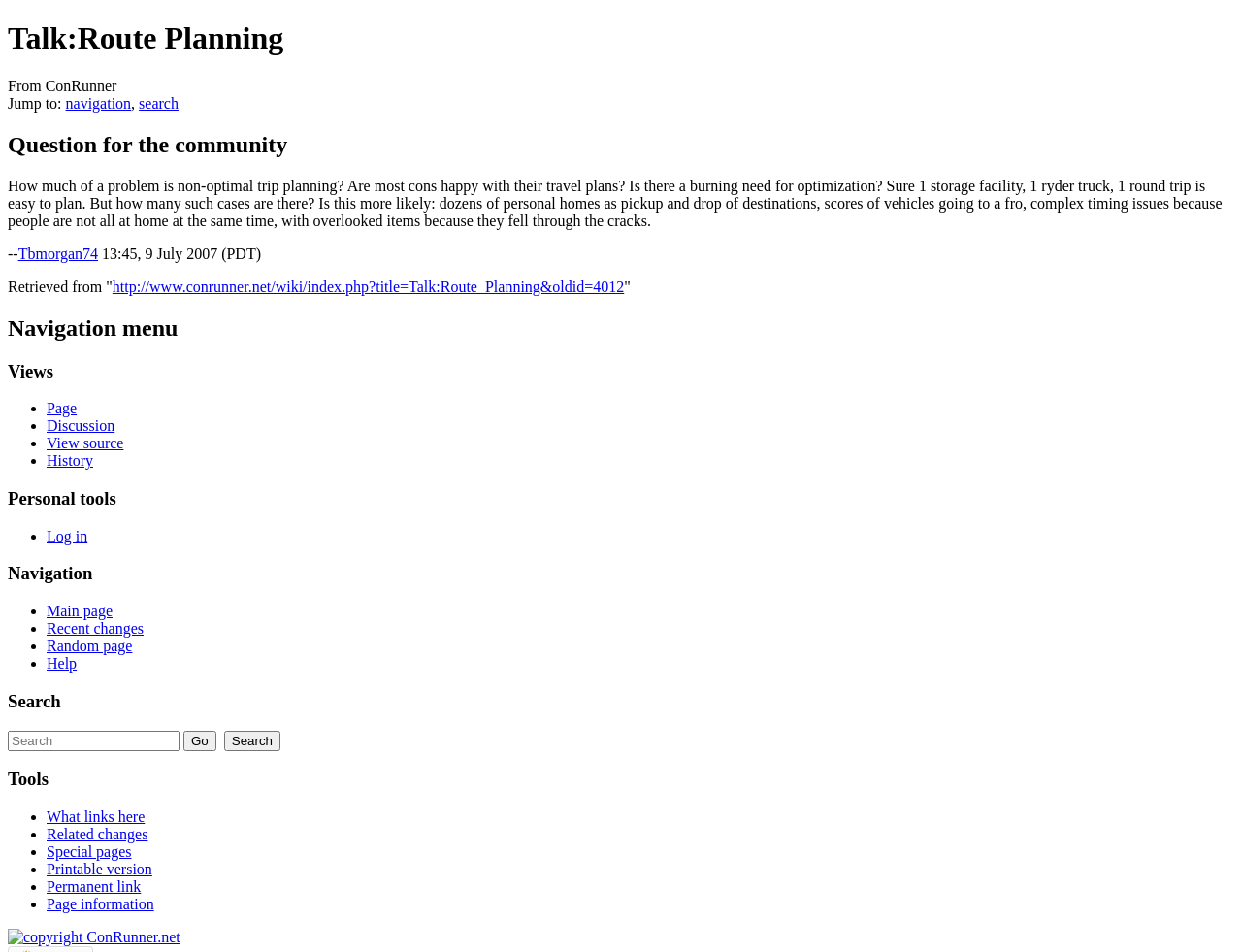Provide your answer to the question using just one word or phrase: Who posted the question?

Tbmorgan74